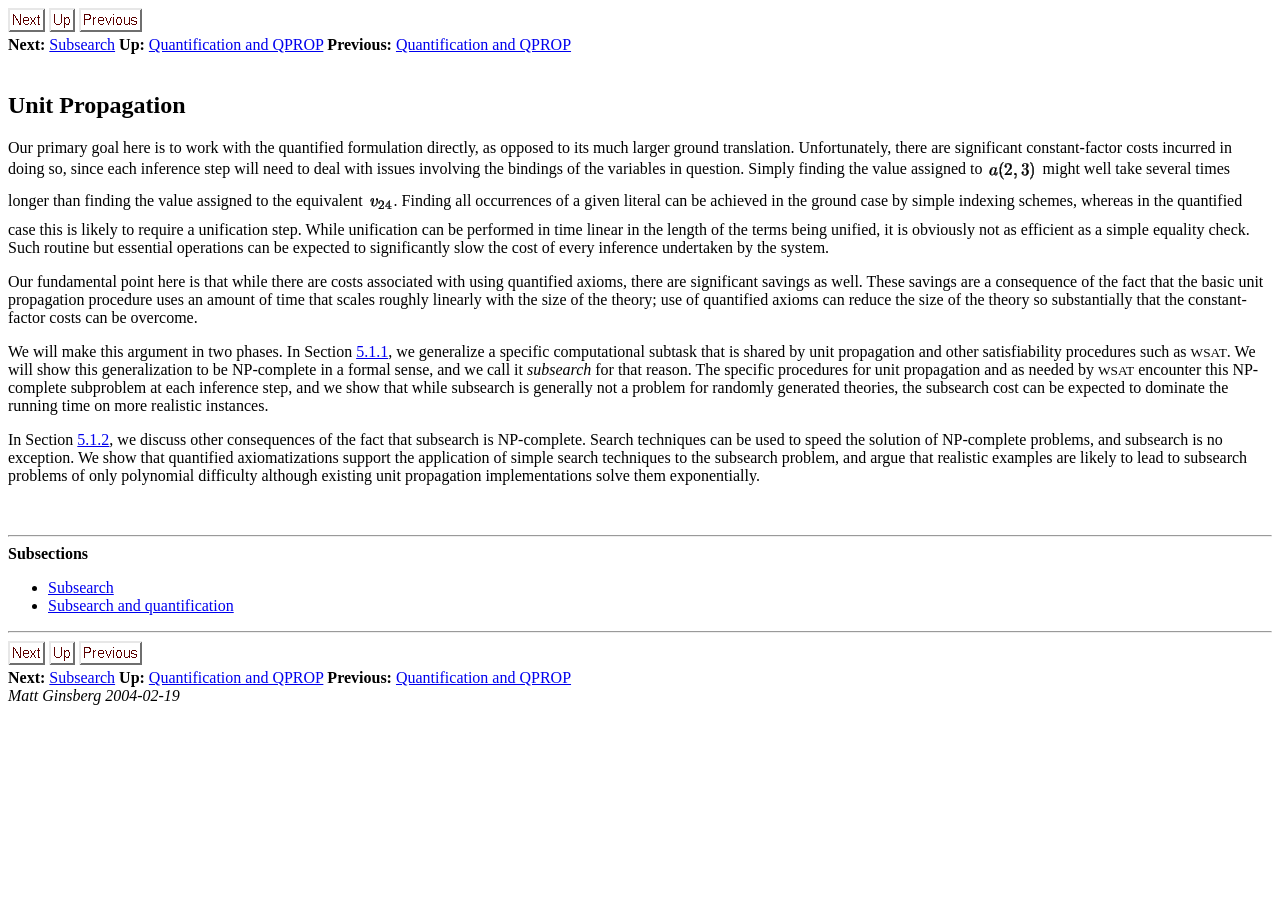Please identify the bounding box coordinates for the region that you need to click to follow this instruction: "go to Subsearch".

[0.039, 0.04, 0.09, 0.059]